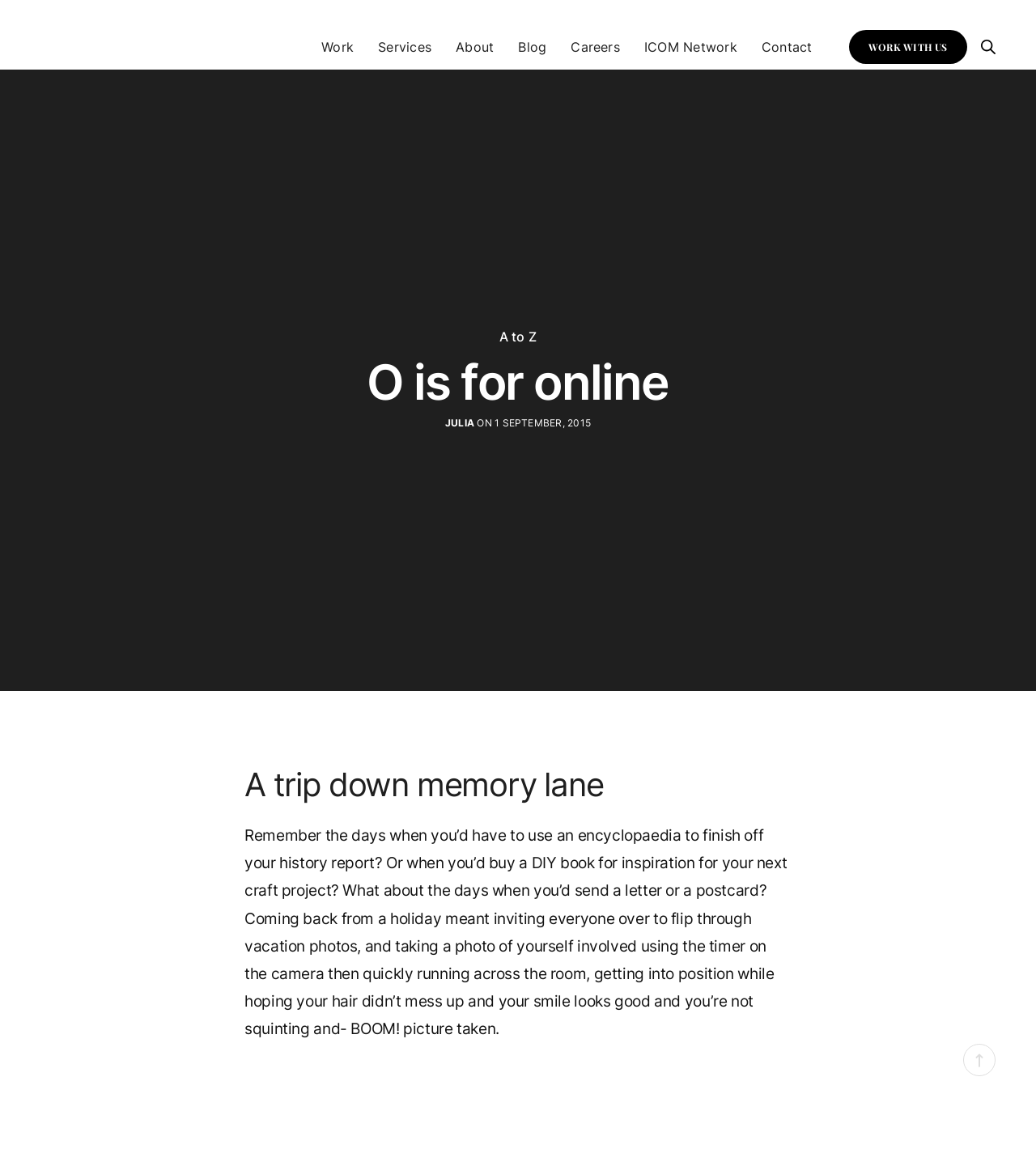What is the title of the article or blog post?
Provide a concise answer using a single word or phrase based on the image.

A trip down memory lane